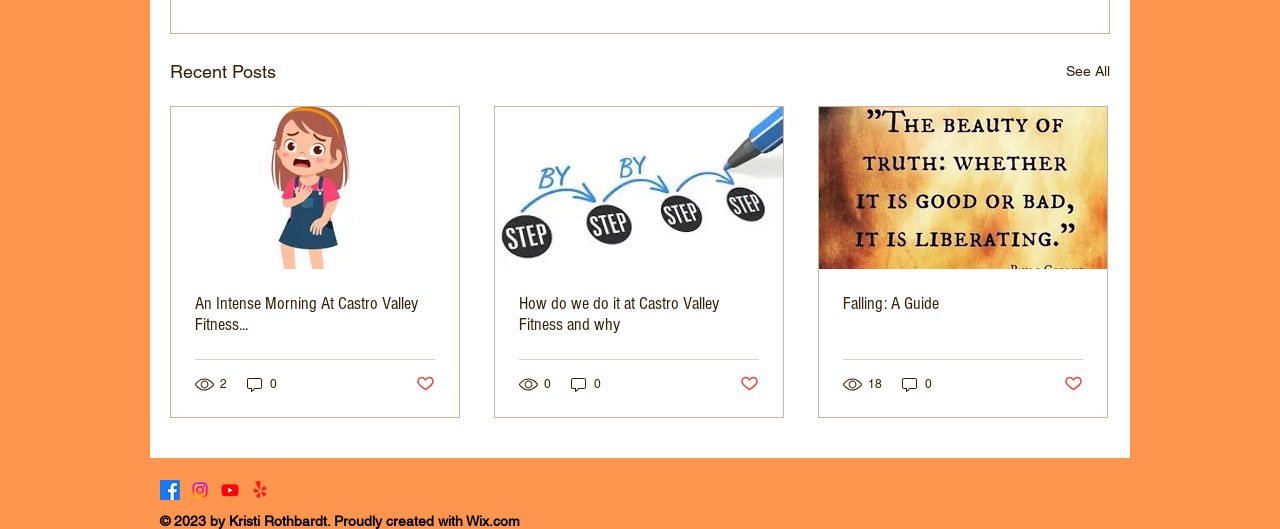Locate the bounding box coordinates of the segment that needs to be clicked to meet this instruction: "Check the copyright information".

[0.125, 0.97, 0.364, 1.0]